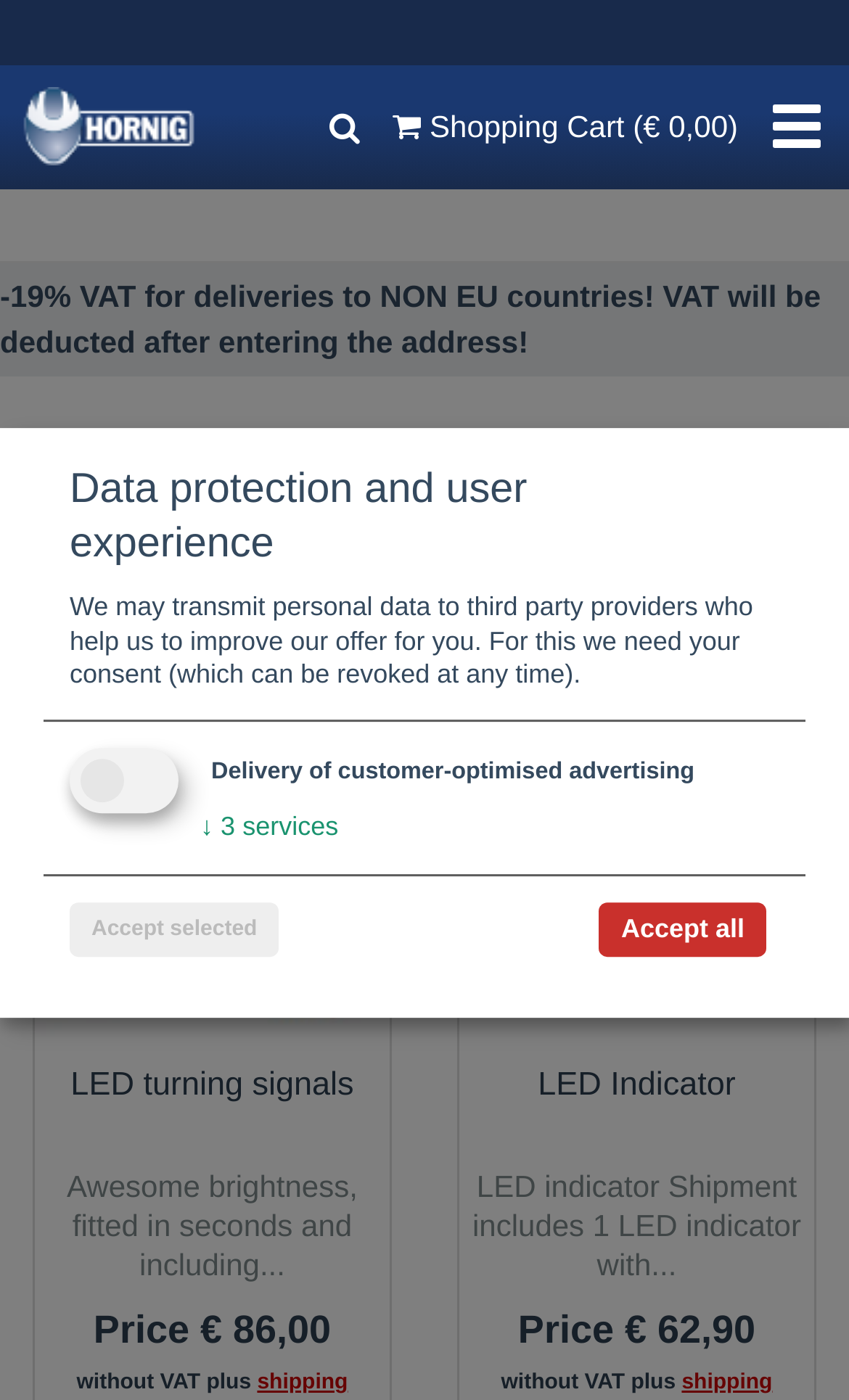What is the purpose of the checkbox 'Delivery of customer-optimised advertising'?
From the screenshot, provide a brief answer in one word or phrase.

To consent to receive advertising